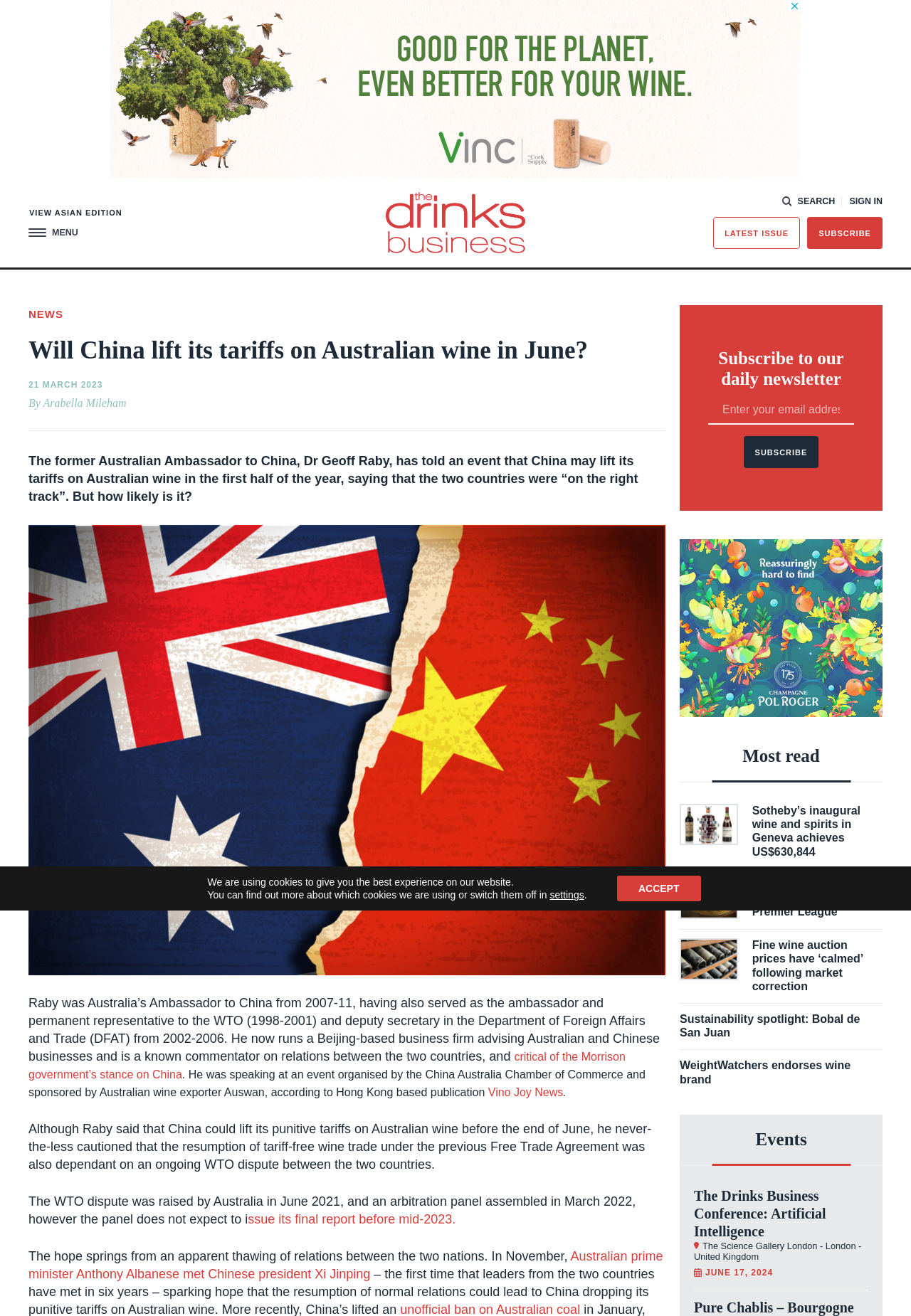Identify the bounding box coordinates of the section that should be clicked to achieve the task described: "Subscribe to the newsletter".

[0.777, 0.301, 0.938, 0.323]